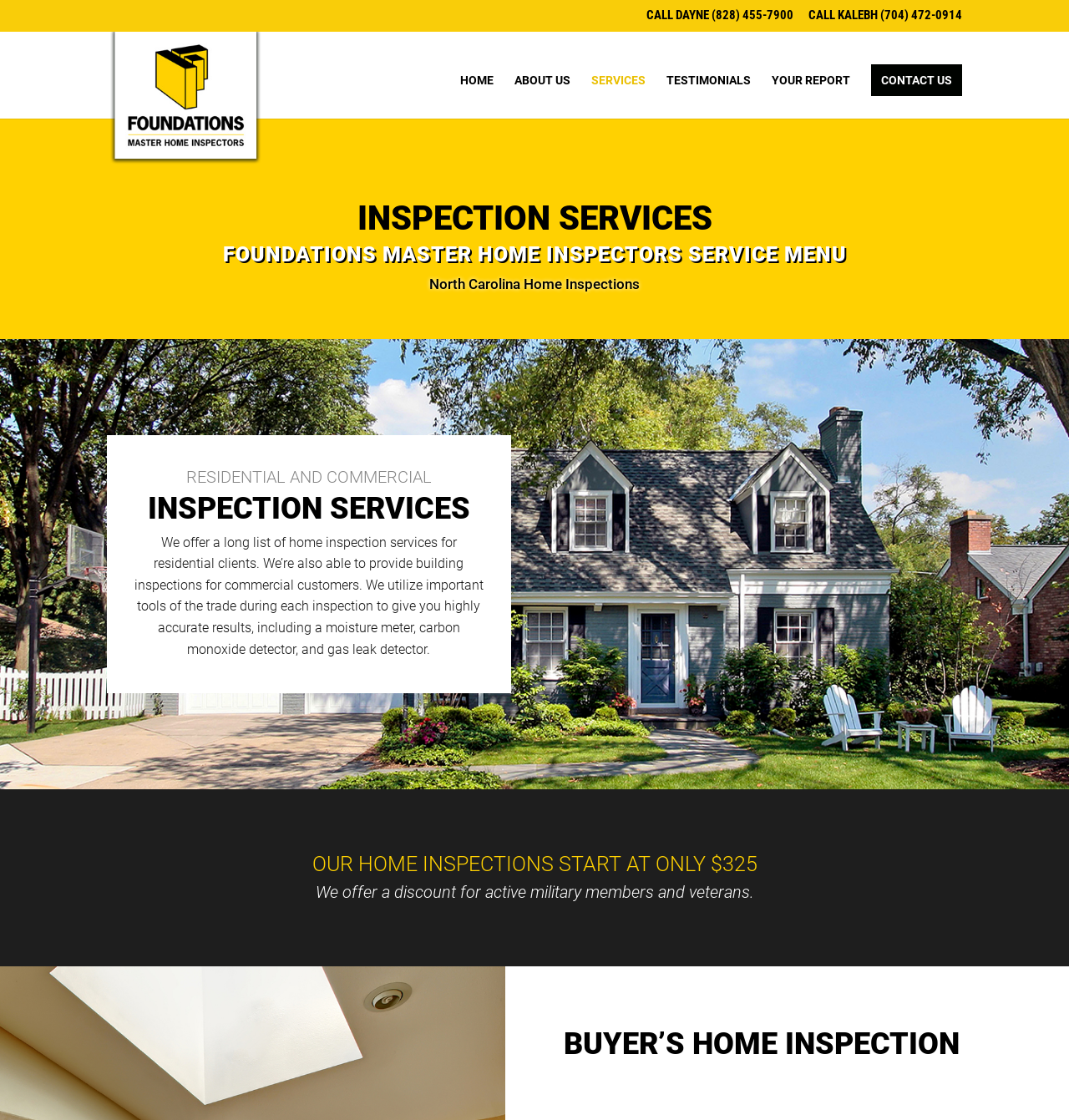Please locate the bounding box coordinates of the element that should be clicked to achieve the given instruction: "Click the 'About' link".

None